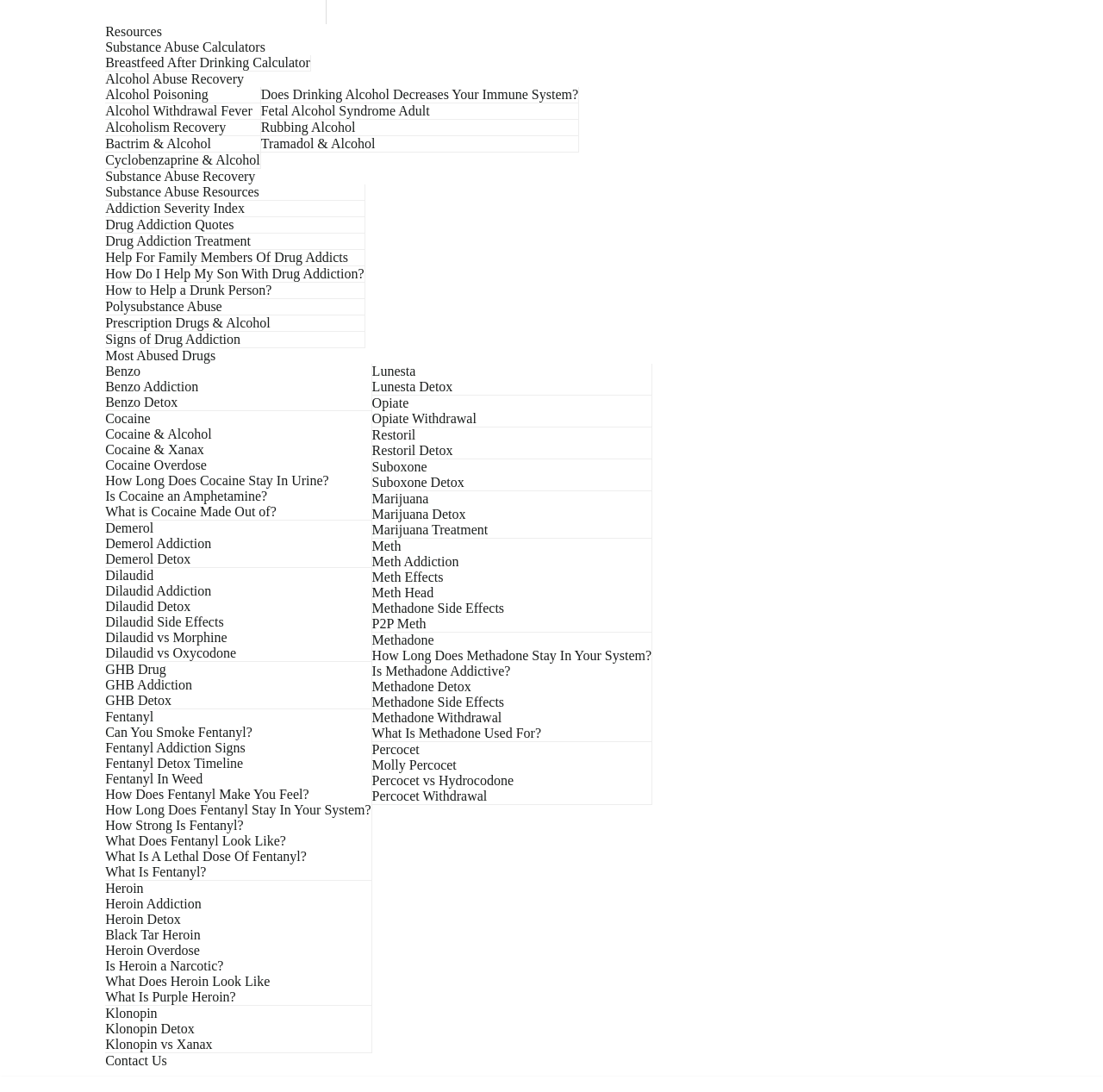Could you specify the bounding box coordinates for the clickable section to complete the following instruction: "Learn about 'Alcohol Poisoning'"?

[0.095, 0.08, 0.189, 0.093]